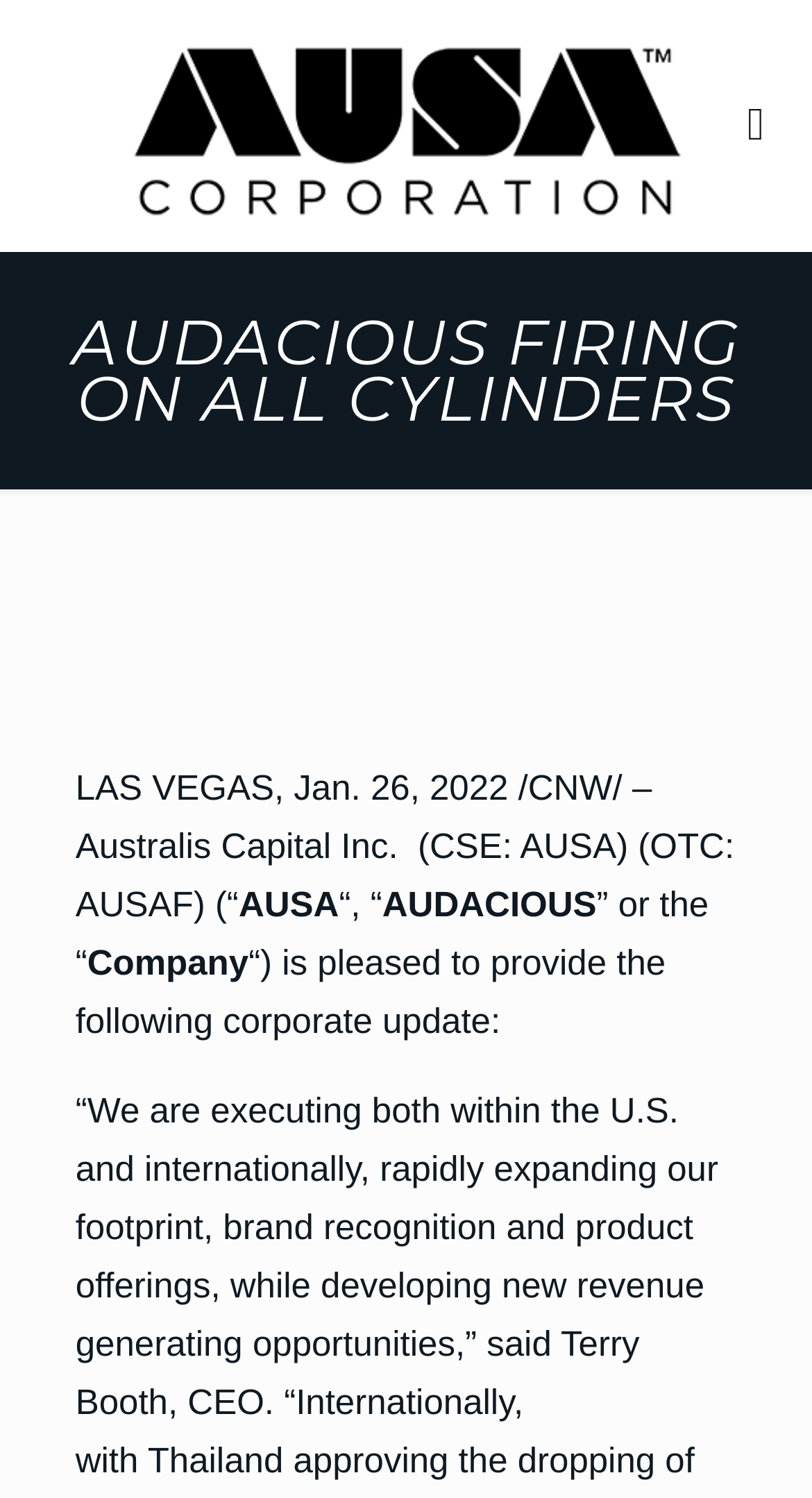What is the company name mentioned in the webpage? Based on the image, give a response in one word or a short phrase.

AUDACIOUS